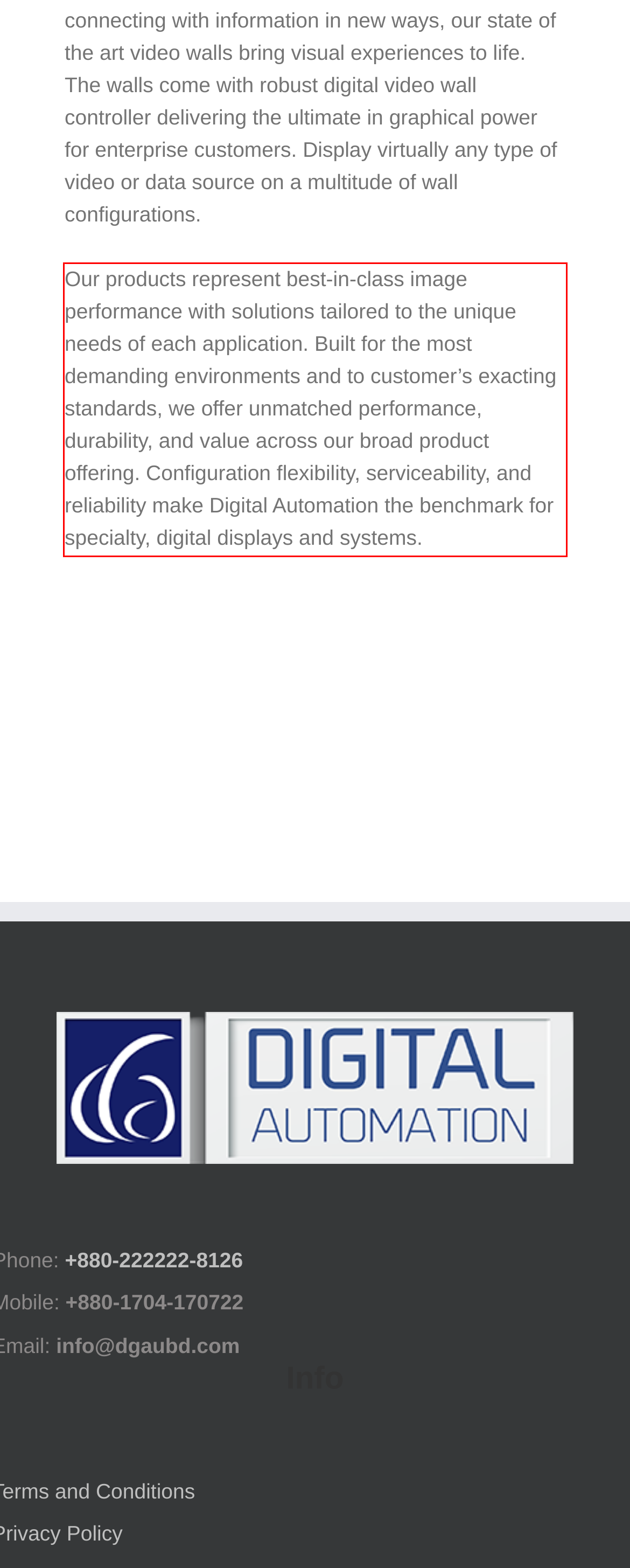Look at the webpage screenshot and recognize the text inside the red bounding box.

Our products represent best-in-class image performance with solutions tailored to the unique needs of each application. Built for the most demanding environments and to customer’s exacting standards, we offer unmatched performance, durability, and value across our broad product offering. Configuration flexibility, serviceability, and reliability make Digital Automation the benchmark for specialty, digital displays and systems.